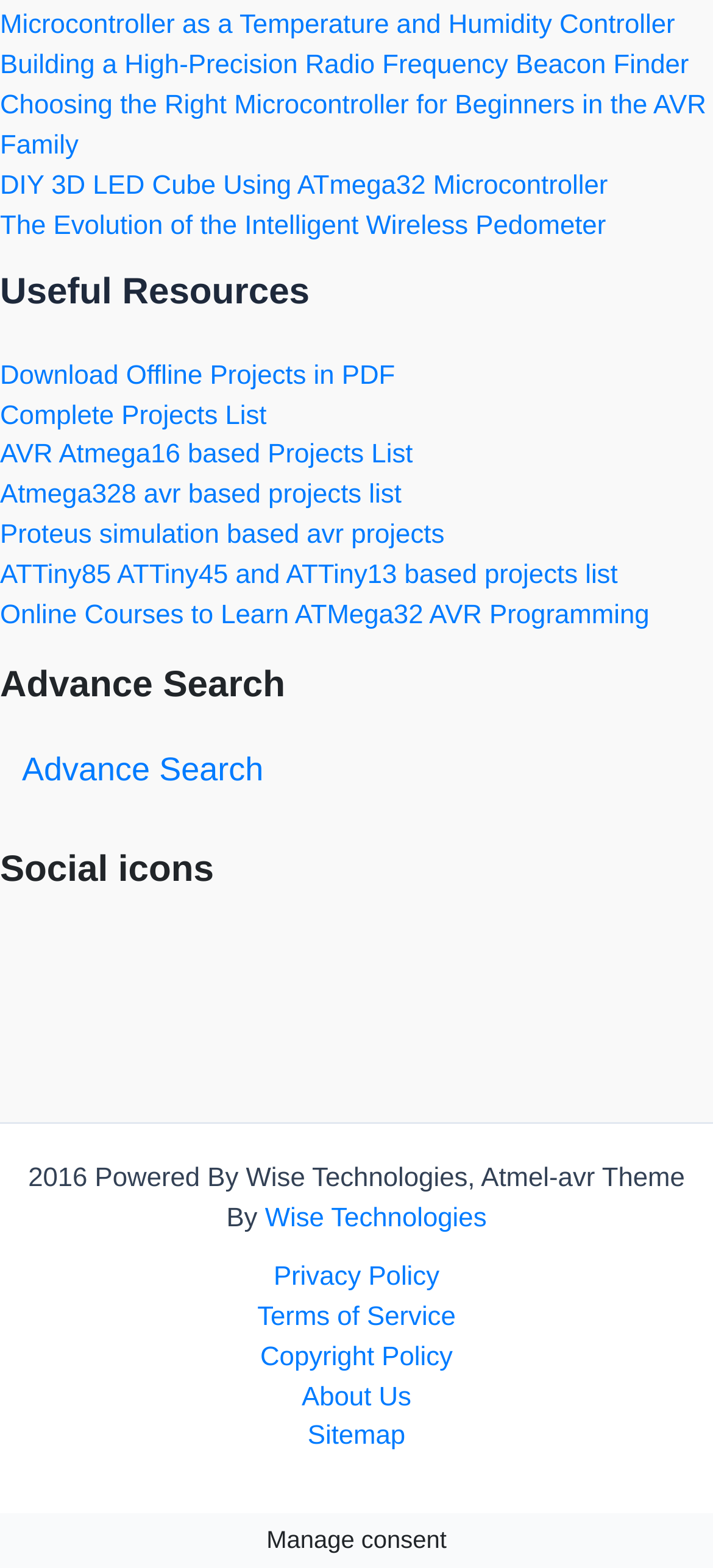Find the bounding box coordinates of the clickable area that will achieve the following instruction: "Visit the Facebook page".

[0.0, 0.613, 0.128, 0.632]